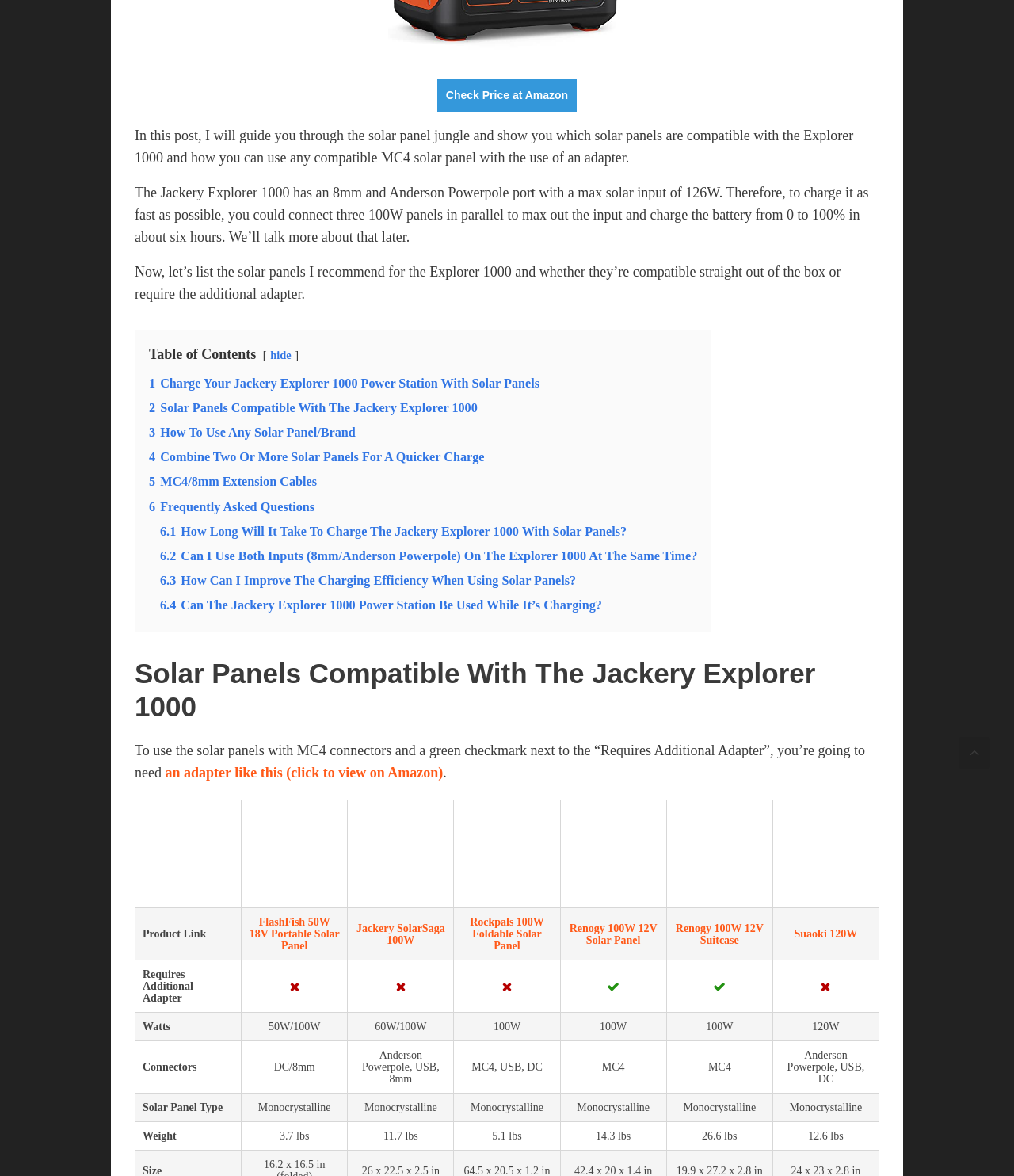Could you please study the image and provide a detailed answer to the question:
What type of solar panels are compatible with the Jackery Explorer 1000?

The text mentions that 'to use the solar panels with MC4 connectors and a green checkmark next to the “Requires Additional Adapter”, you’re going to need an adapter like this (click to view on Amazon)'.